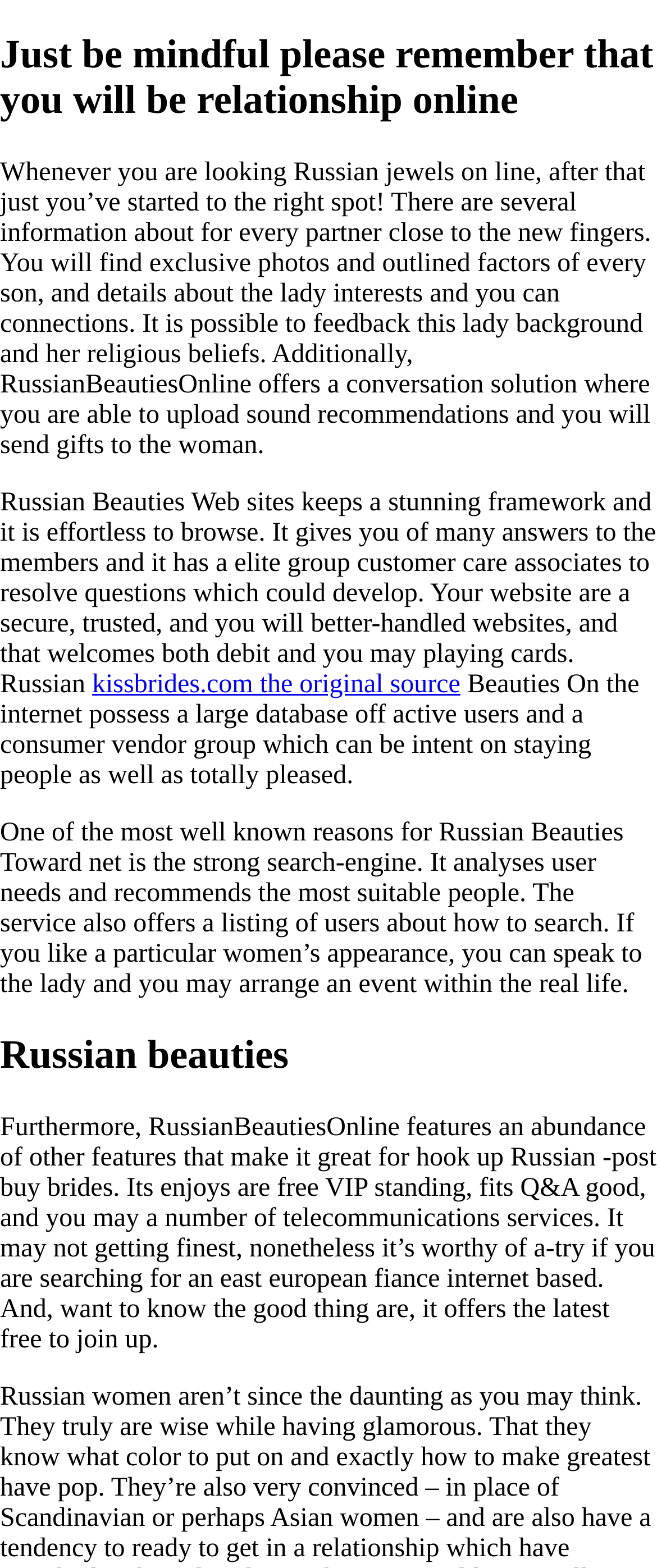Please respond in a single word or phrase: 
What is the benefit of using RussianBeautiesOnline?

Free to join